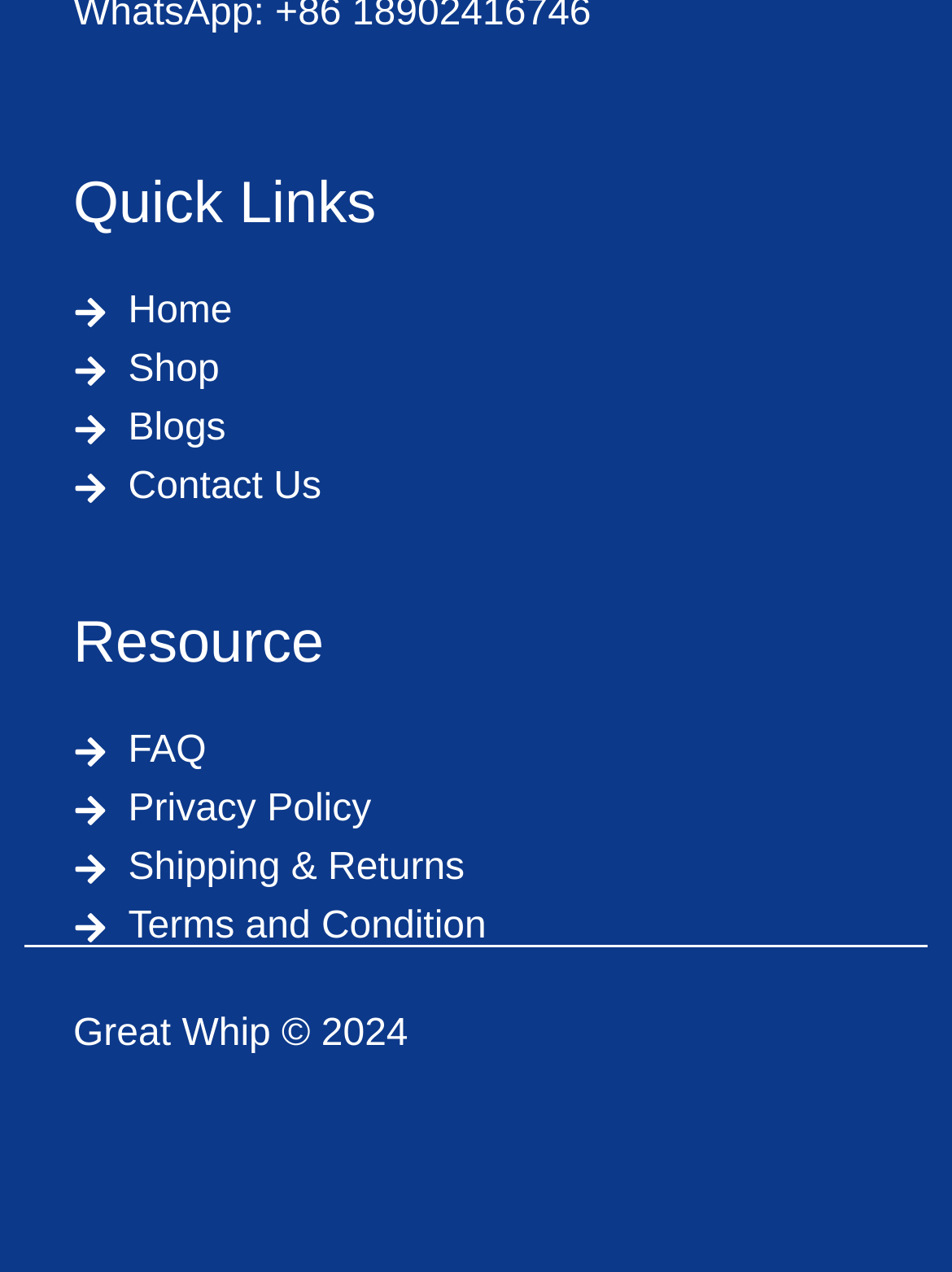Determine the bounding box coordinates for the HTML element mentioned in the following description: "Terms and Condition". The coordinates should be a list of four floats ranging from 0 to 1, represented as [left, top, right, bottom].

[0.077, 0.707, 0.923, 0.753]